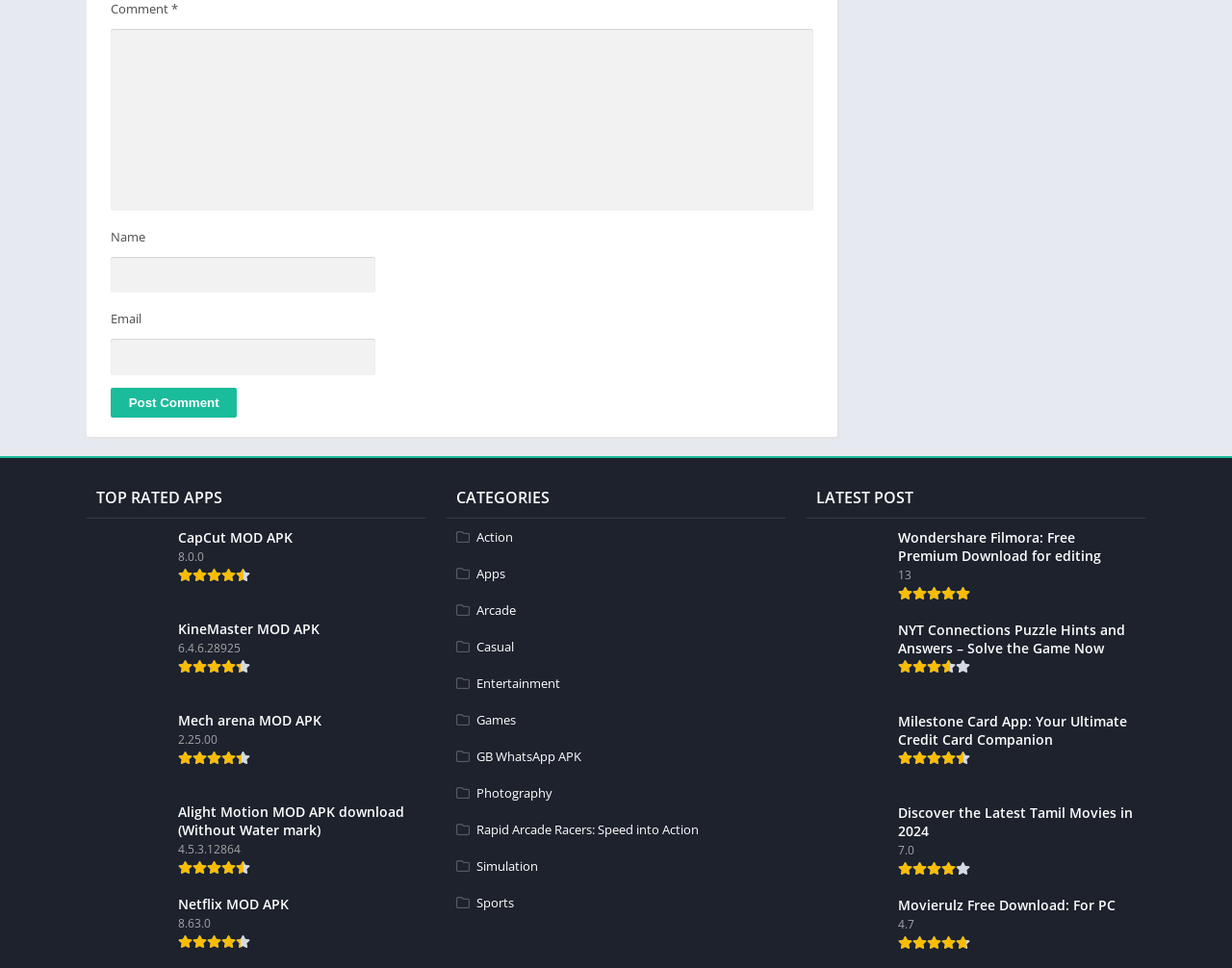Please find the bounding box coordinates of the element that needs to be clicked to perform the following instruction: "View the 'LATEST POST' section". The bounding box coordinates should be four float numbers between 0 and 1, represented as [left, top, right, bottom].

[0.655, 0.493, 0.93, 0.536]